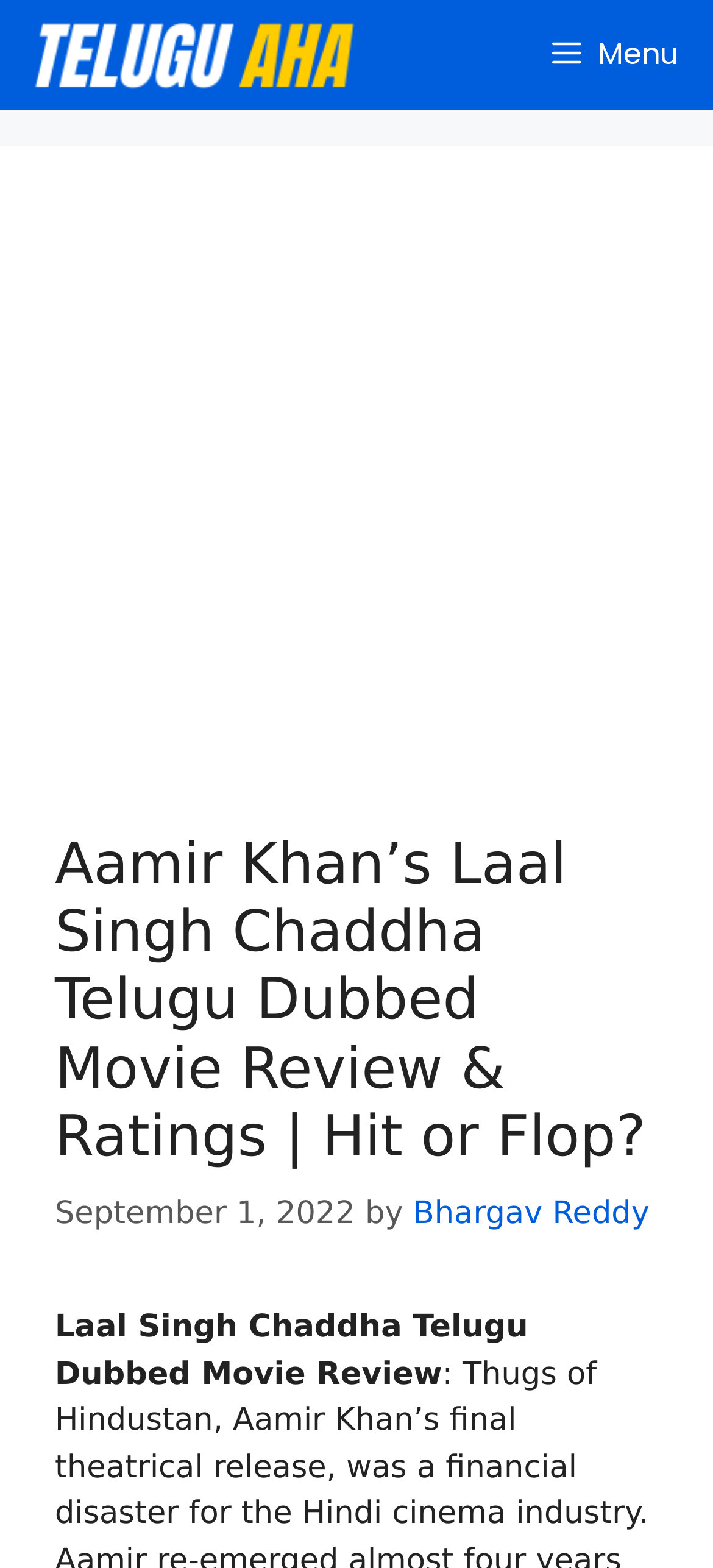Please provide the bounding box coordinates in the format (top-left x, top-left y, bottom-right x, bottom-right y). Remember, all values are floating point numbers between 0 and 1. What is the bounding box coordinate of the region described as: aria-label="Advertisement" name="aswift_1" title="Advertisement"

[0.0, 0.14, 1.0, 0.519]